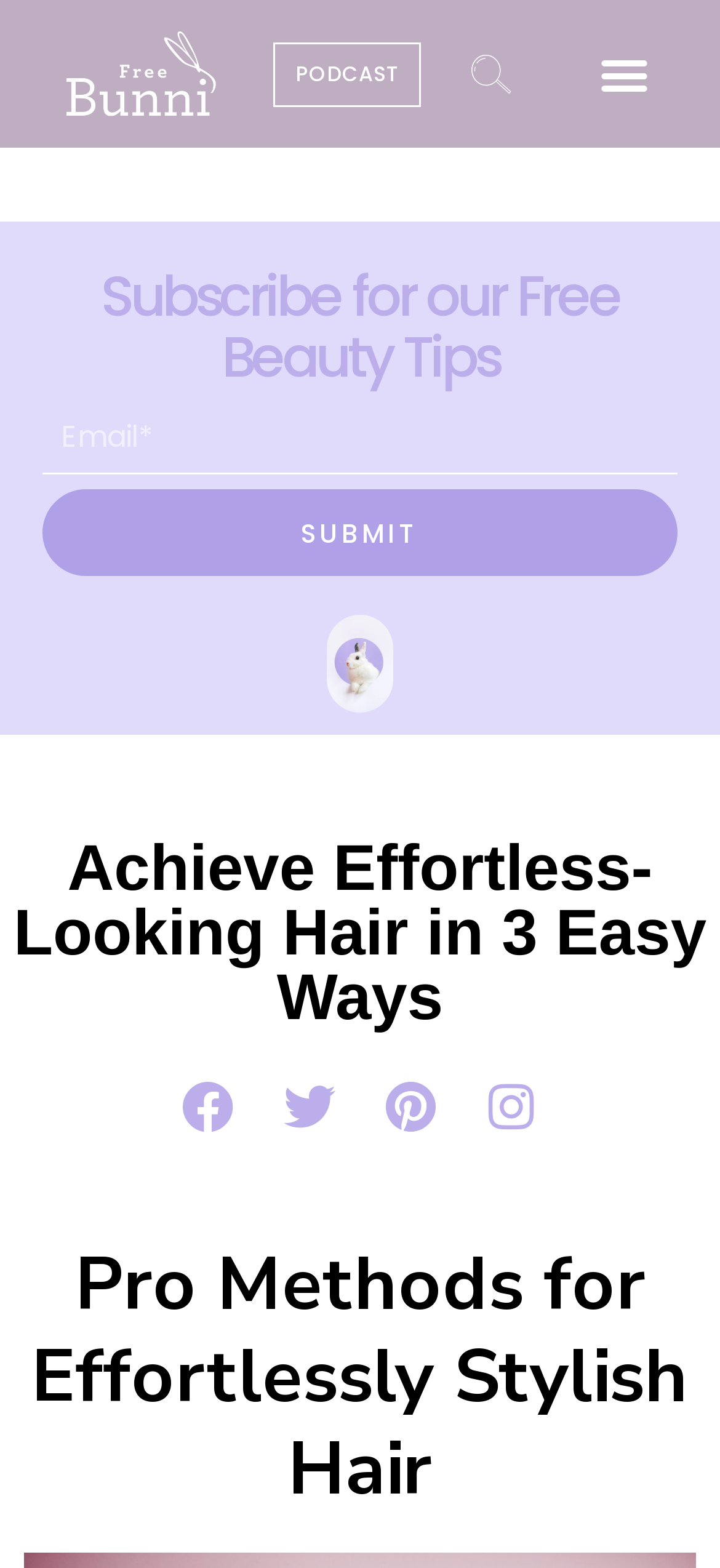Please identify the bounding box coordinates of the region to click in order to complete the given instruction: "Click the Menu Toggle button". The coordinates should be four float numbers between 0 and 1, i.e., [left, top, right, bottom].

[0.816, 0.023, 0.919, 0.071]